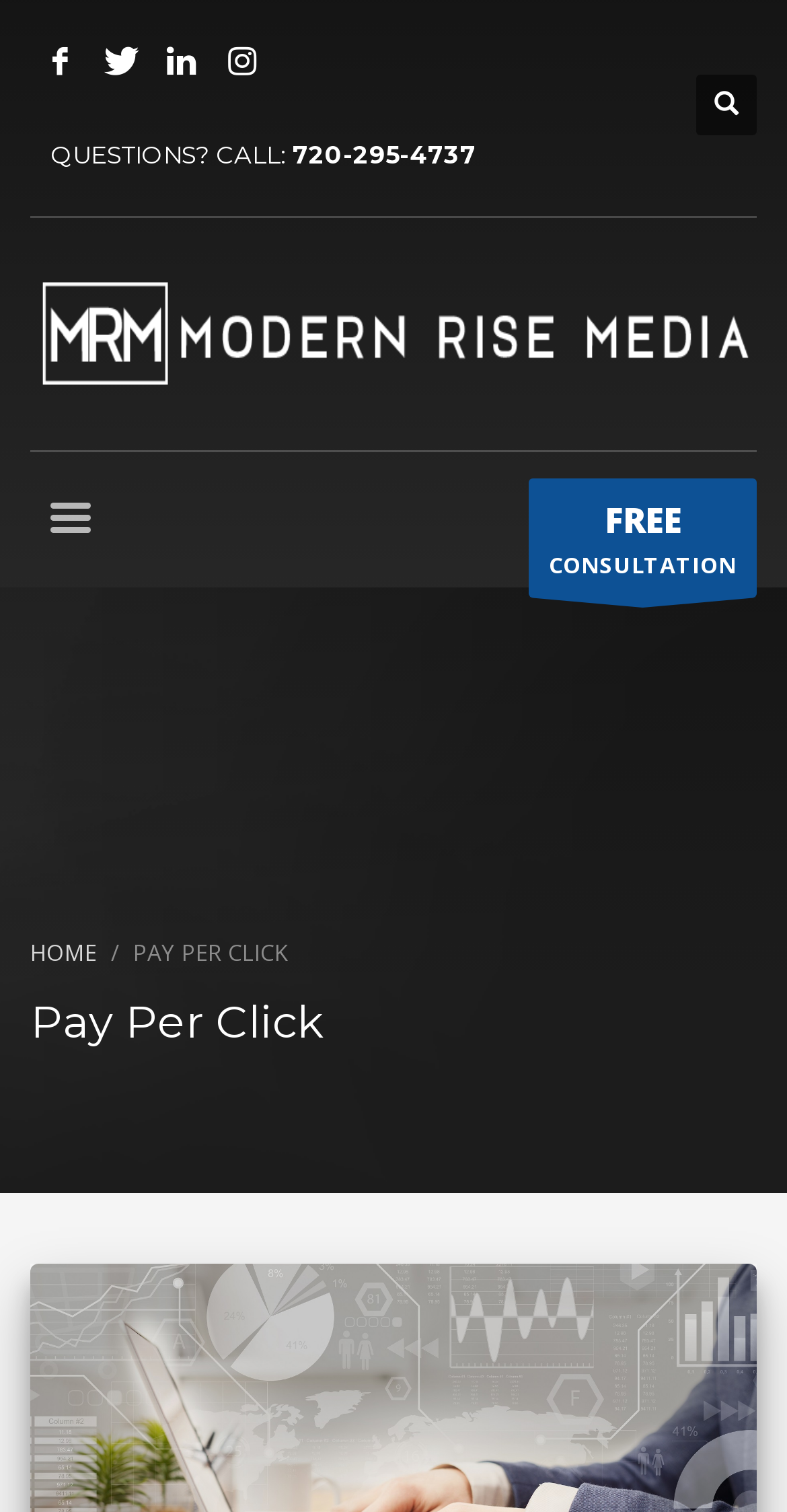Based on the description "title="Instagram"", find the bounding box of the specified UI element.

[0.269, 0.02, 0.346, 0.06]